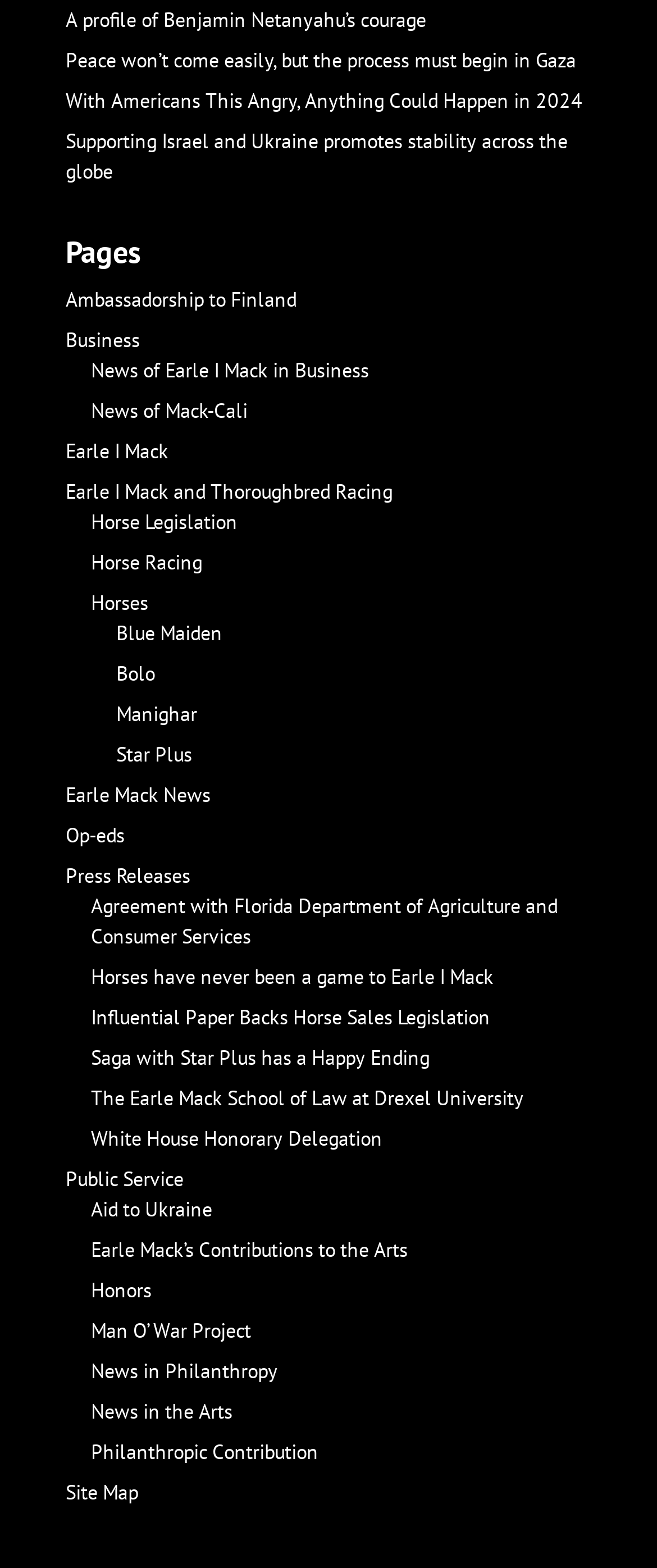Pinpoint the bounding box coordinates of the area that should be clicked to complete the following instruction: "Read about A profile of Benjamin Netanyahu’s courage". The coordinates must be given as four float numbers between 0 and 1, i.e., [left, top, right, bottom].

[0.1, 0.004, 0.649, 0.02]